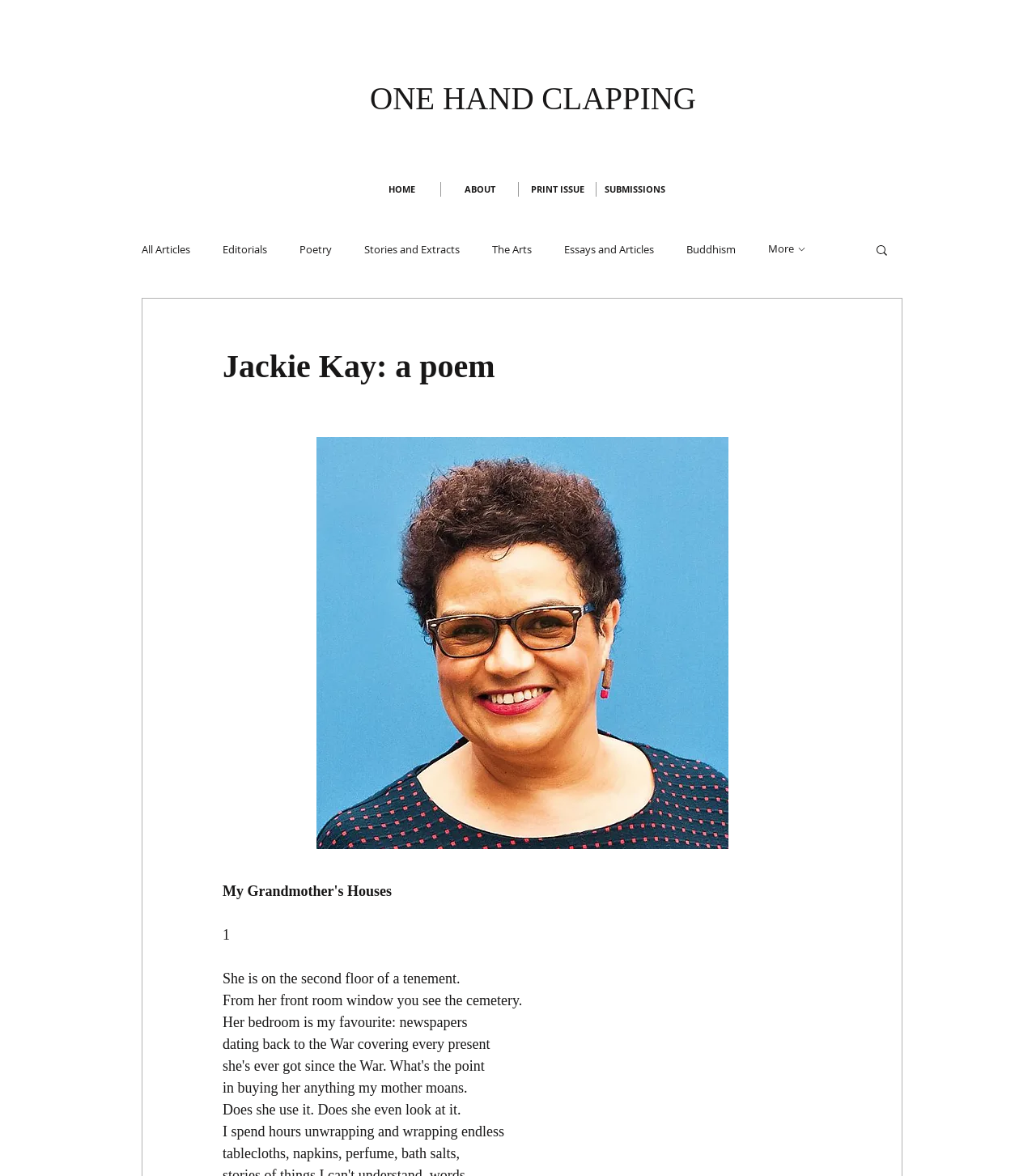Give a succinct answer to this question in a single word or phrase: 
How many StaticText elements are there in the poem?

7